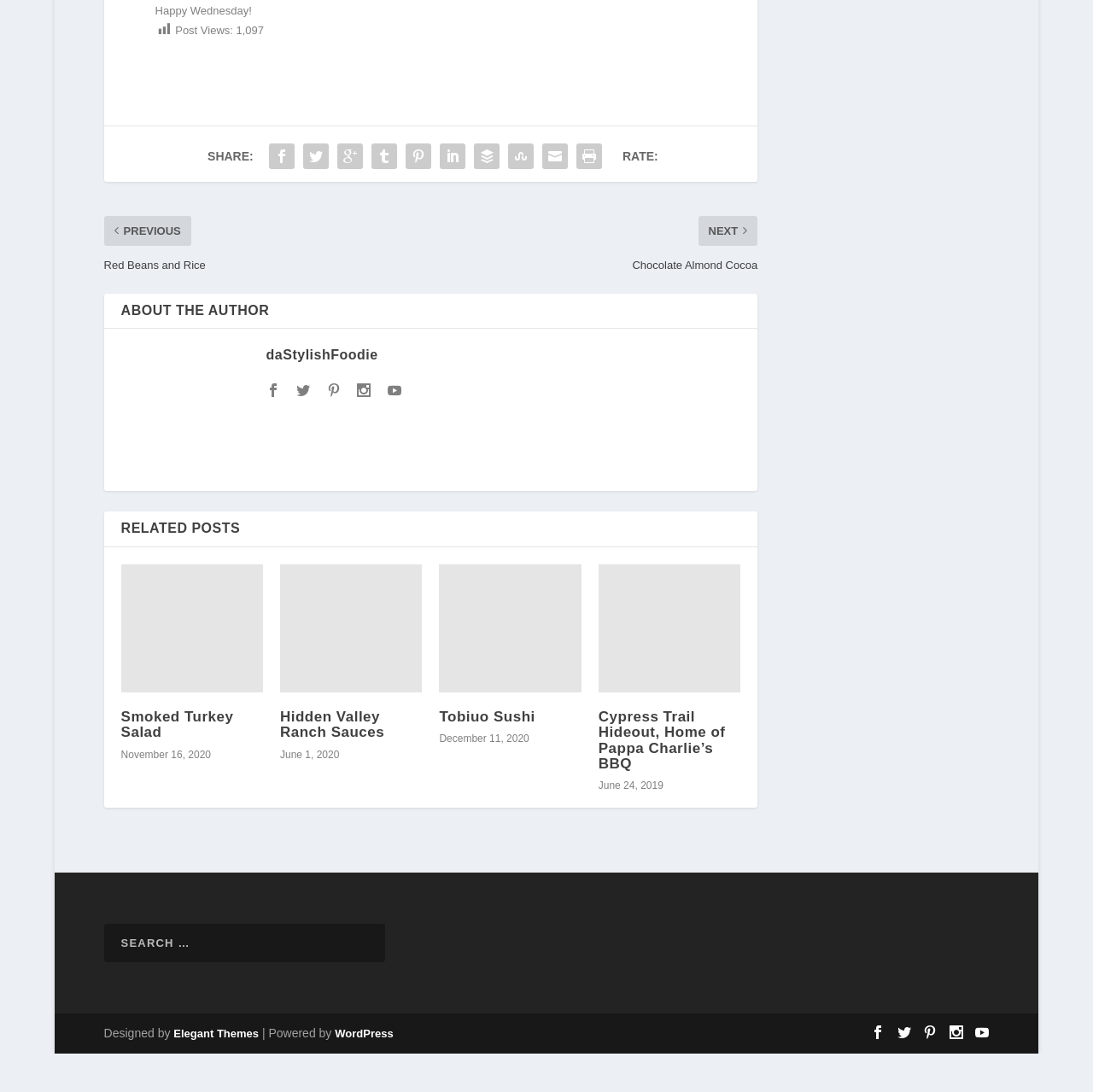What is the date of the related post 'Hidden Valley Ranch Sauces'?
Please answer the question as detailed as possible.

The date of the related post 'Hidden Valley Ranch Sauces' can be found in the 'RELATED POSTS' section, where there is a link element with the text 'Hidden Valley Ranch Sauces' and a static text element with the date 'June 1, 2020'.